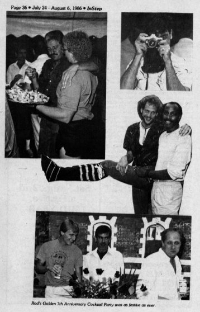What is the mood of the individual standing candidly nearby?
Provide a short answer using one word or a brief phrase based on the image.

Playful